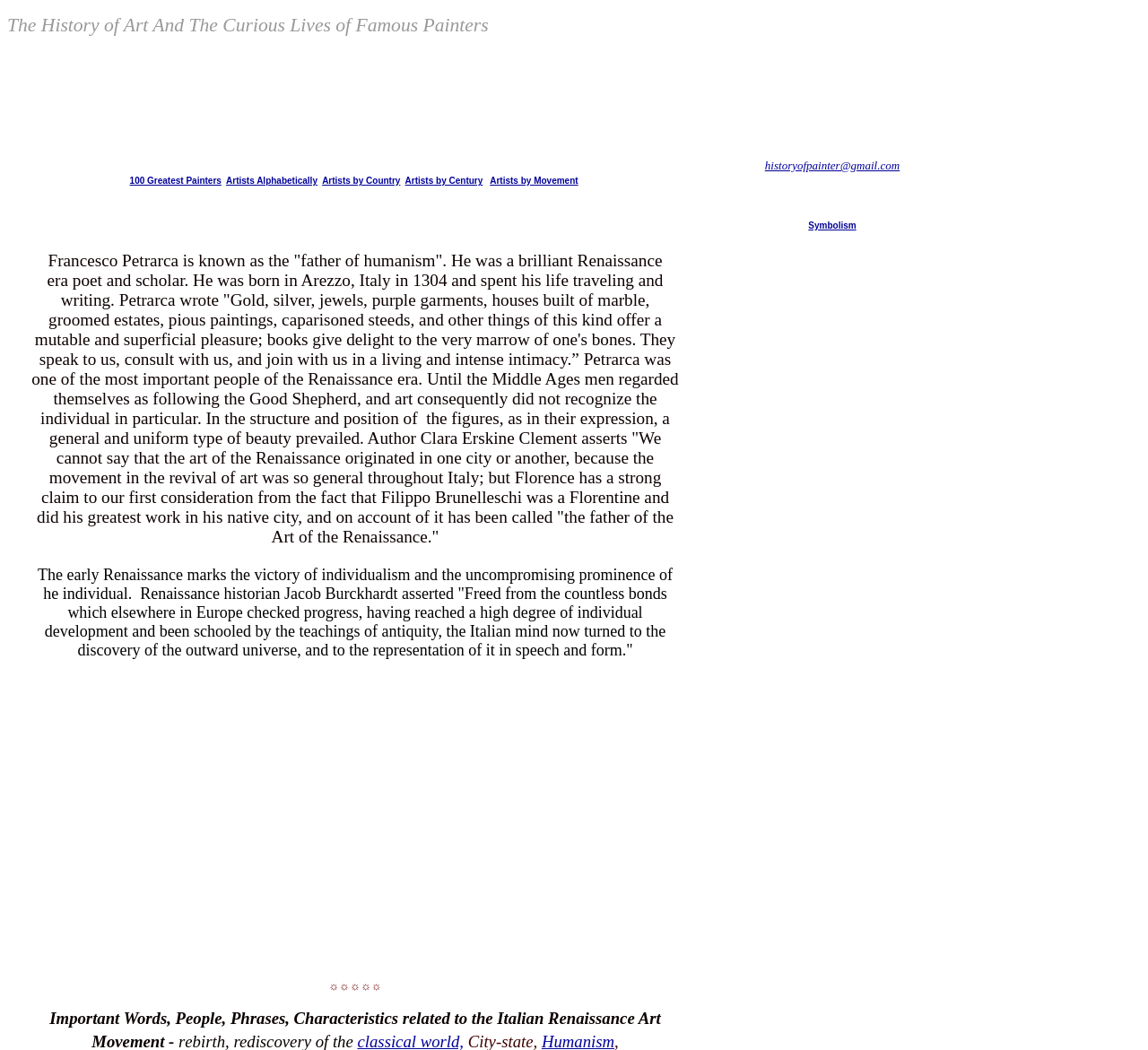What is the purpose of the links 'Artists Alphabetically', 'Artists by Country', and 'Artists by Century'?
Look at the image and respond with a one-word or short phrase answer.

Navigation to related content